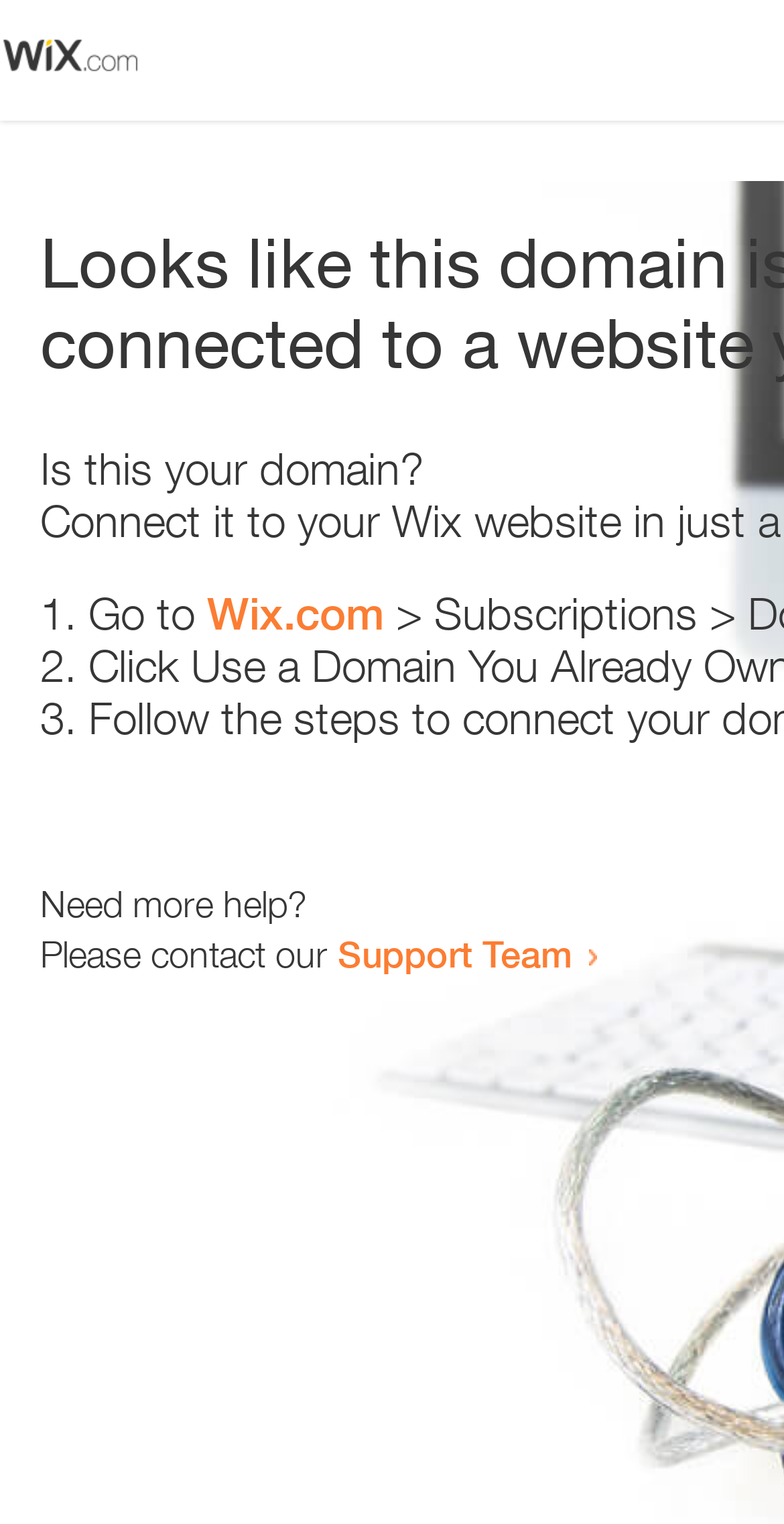What is the text above the 'Support Team' link?
Based on the image, answer the question with a single word or brief phrase.

Please contact our